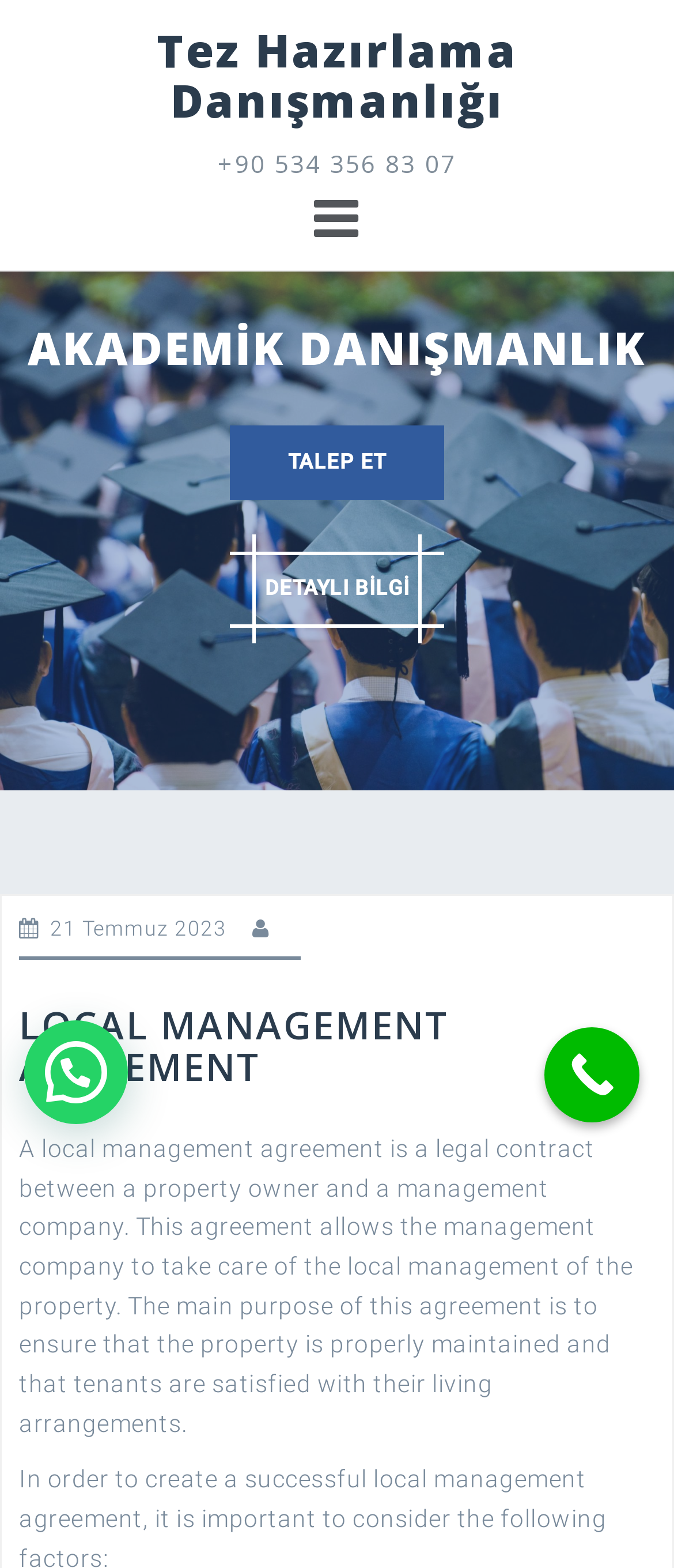What is the purpose of a local management agreement?
Answer the question with detailed information derived from the image.

According to the webpage, a local management agreement is a legal contract between a property owner and a management company, and its main purpose is to ensure that the property is properly maintained and that tenants are satisfied with their living arrangements.